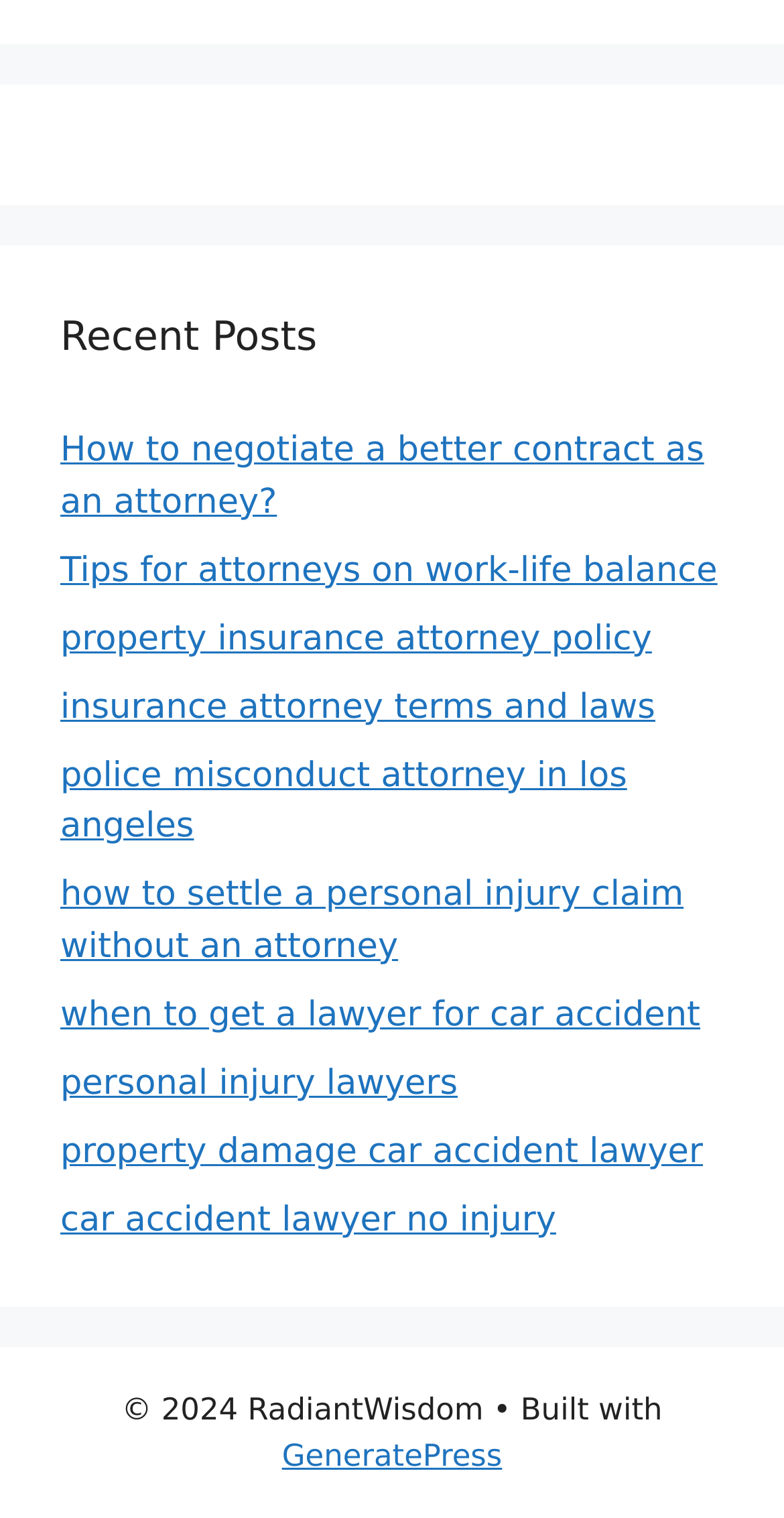Find the bounding box coordinates for the area that must be clicked to perform this action: "view recent posts".

[0.077, 0.202, 0.923, 0.242]